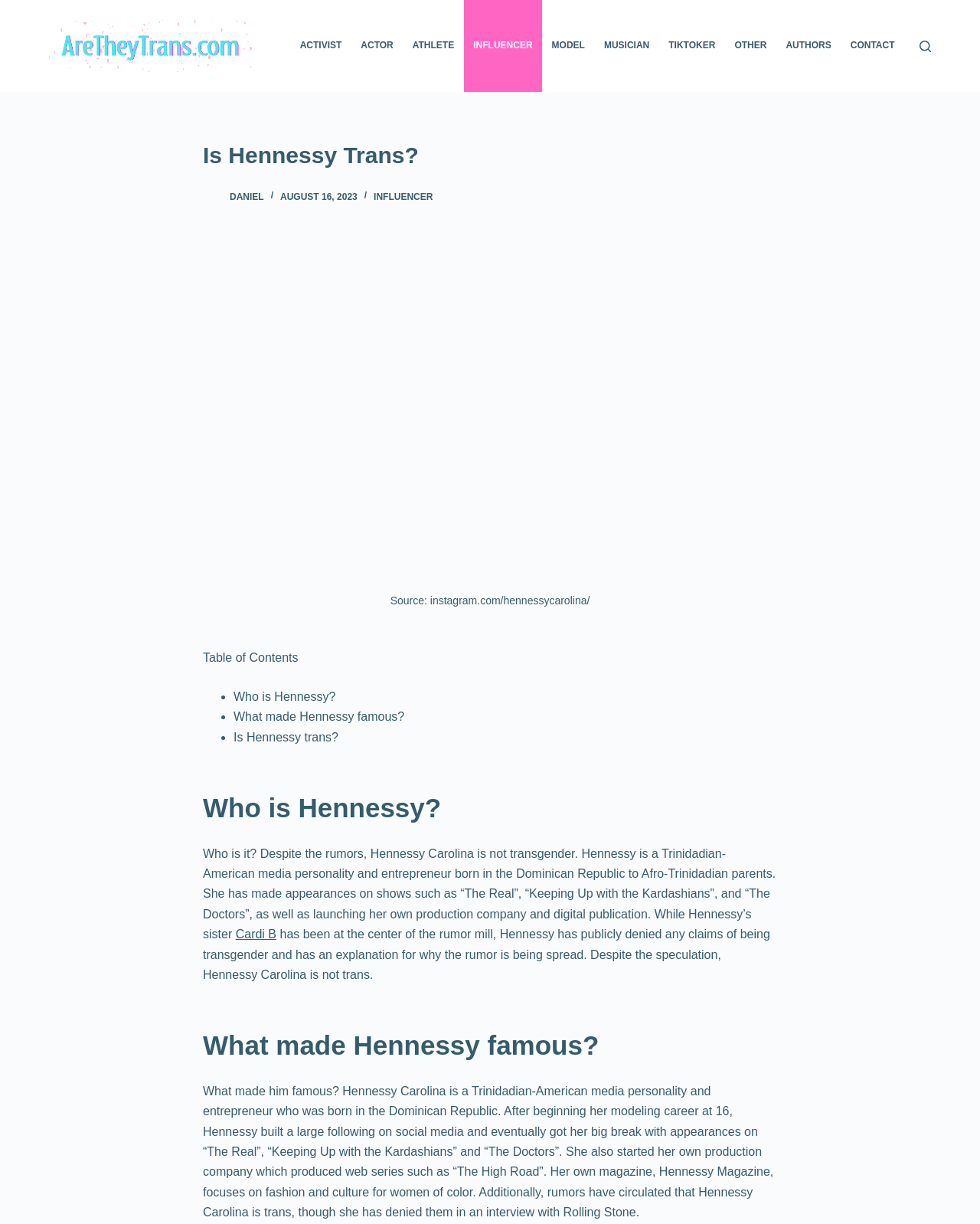Kindly provide the bounding box coordinates of the section you need to click on to fulfill the given instruction: "Read more about 'Who is Hennessy?'".

[0.238, 0.564, 0.342, 0.574]